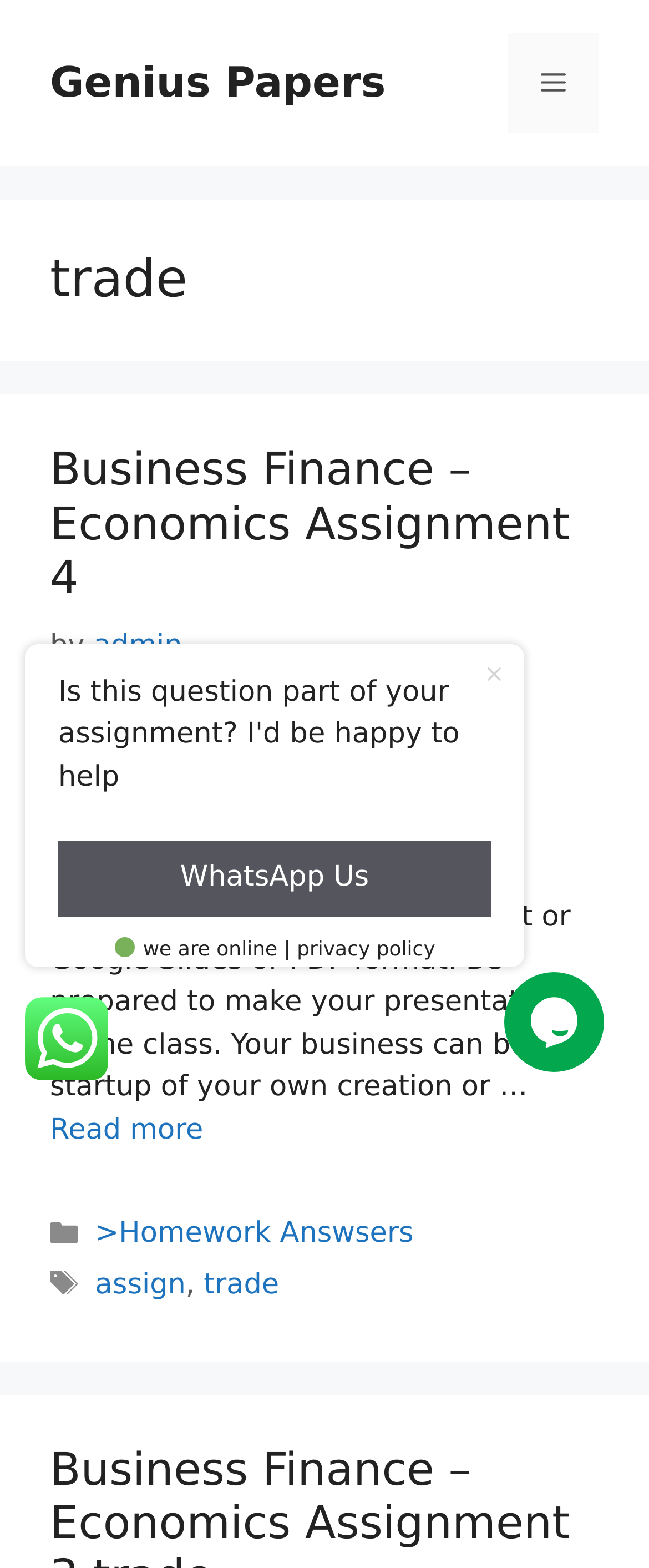Describe all the significant parts and information present on the webpage.

The webpage is titled "trade Archives - Genius Papers" and appears to be an archive page for trade-related articles or assignments. At the top, there is a banner with a link to "Genius Papers" and a navigation menu toggle button on the right. Below the banner, there is a header section with a heading that reads "trade".

The main content area is divided into an article section and a sidebar. The article section takes up most of the page and contains a heading "Business Finance – Economics Assignment 4" followed by a brief description of the assignment, which involves creating a presentation for a small business plan to enter a foreign market. There is also a link to read more about the assignment.

In the sidebar, there is an image, a button to "WhatsApp Us", and an icon with the text "we are online | privacy policy". There is also an iframe for a chat widget.

At the bottom of the page, there is a footer section with links to categories, tags, and specific topics, including "Homework Answers", "assign", and "trade".

Throughout the page, there are several images, including a logo or icon in the top-left corner, and a few other icons and graphics scattered throughout the content.